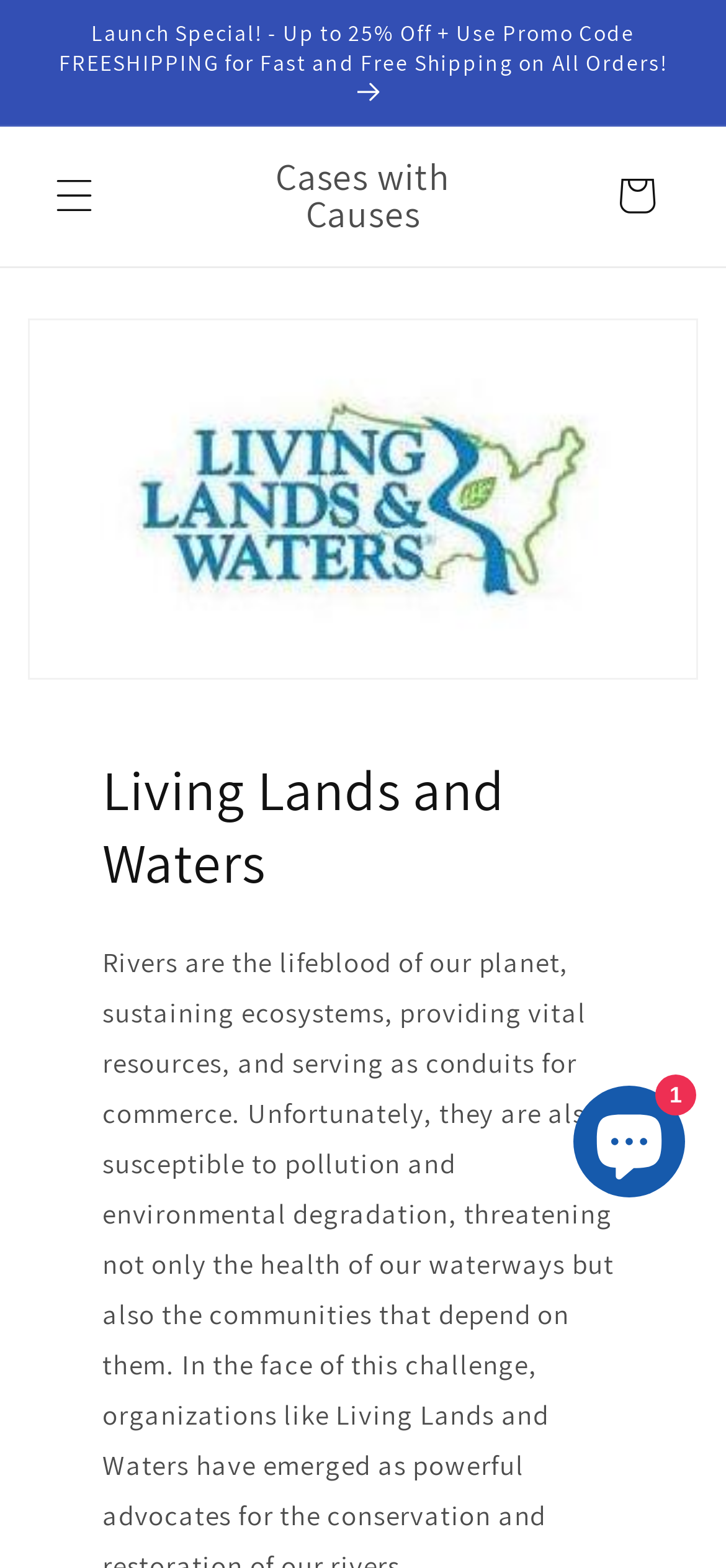What is the purpose of the button with the text 'Menu'?
Please give a well-detailed answer to the question.

I found the purpose of the button by looking at the button element with the text 'Menu' and its attribute 'controls: menu-drawer'. This indicates that the button is used to open or control the menu drawer.